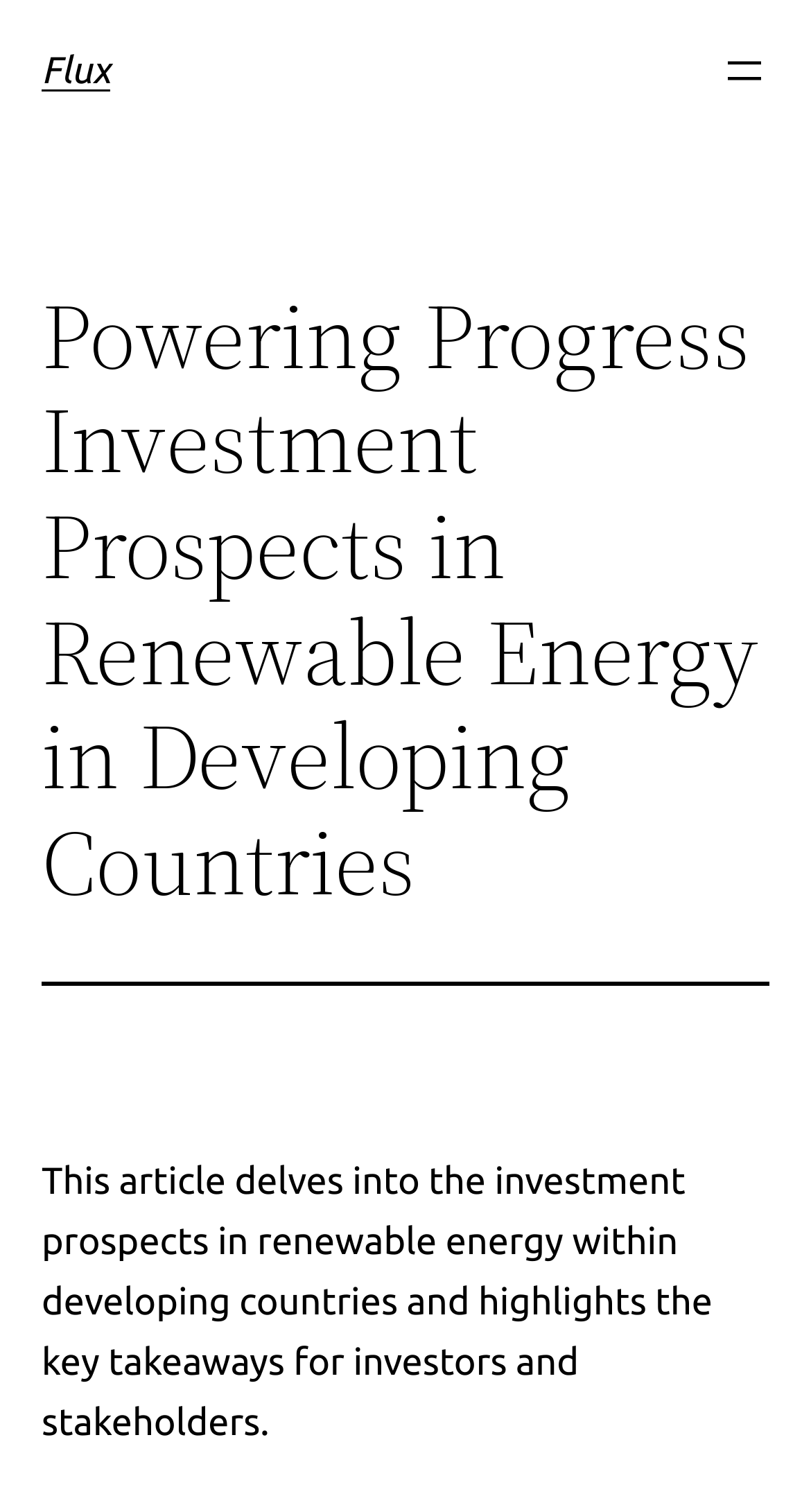Provide the bounding box coordinates of the HTML element this sentence describes: "aria-label="Open menu"". The bounding box coordinates consist of four float numbers between 0 and 1, i.e., [left, top, right, bottom].

[0.887, 0.031, 0.949, 0.064]